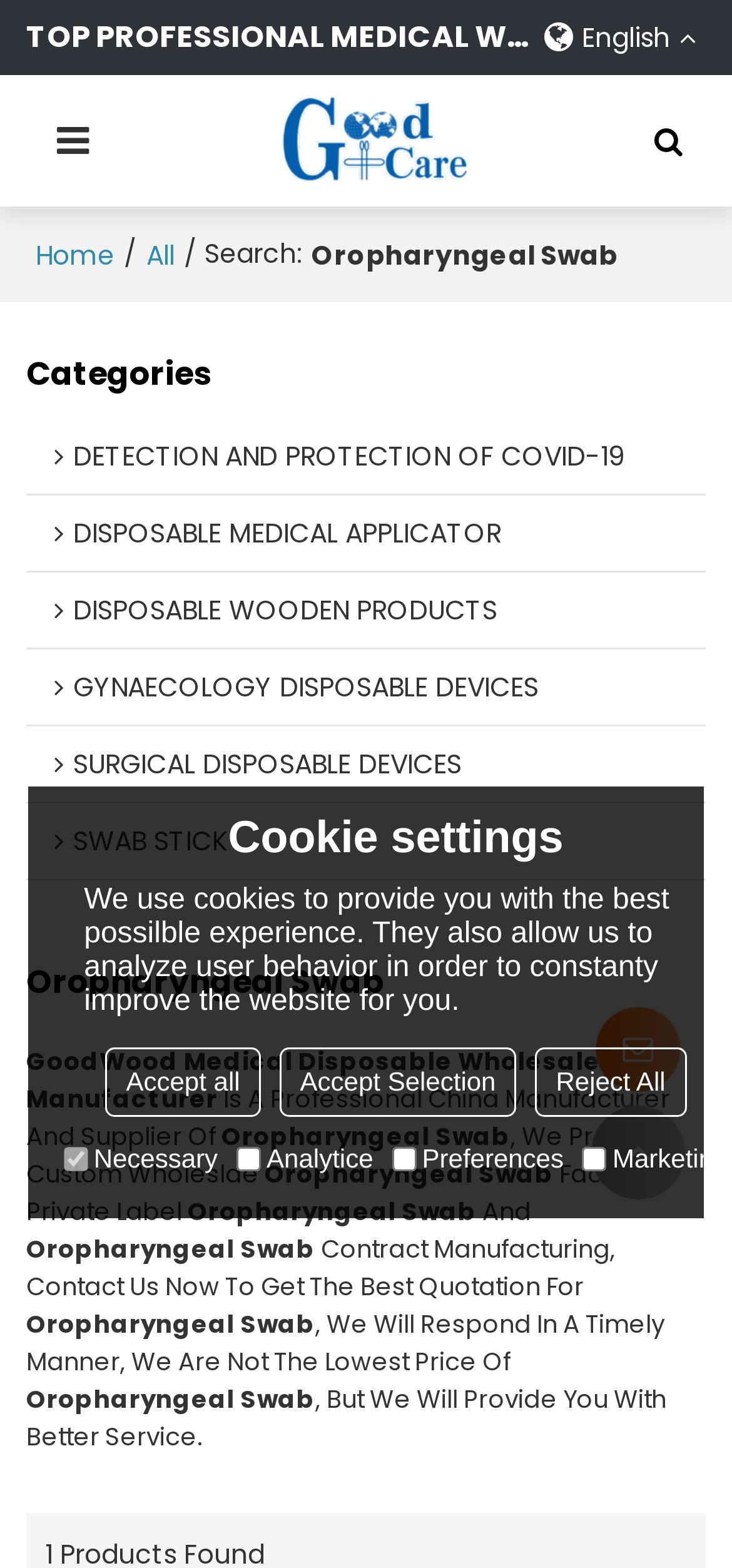What is the purpose of the company according to the webpage?
Look at the image and respond with a single word or a short phrase.

Provide custom wholesale and contract manufacturing